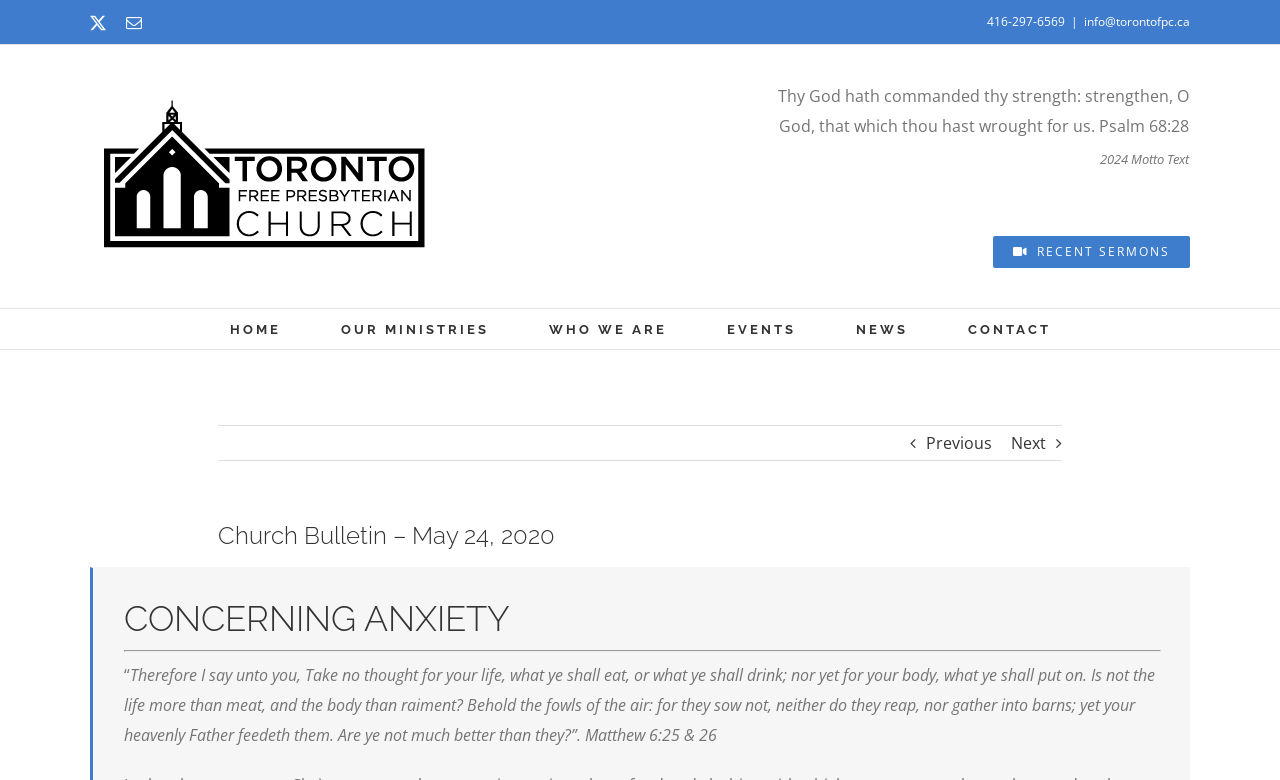Please locate the bounding box coordinates for the element that should be clicked to achieve the following instruction: "Visit the HOME page". Ensure the coordinates are given as four float numbers between 0 and 1, i.e., [left, top, right, bottom].

[0.179, 0.397, 0.219, 0.448]